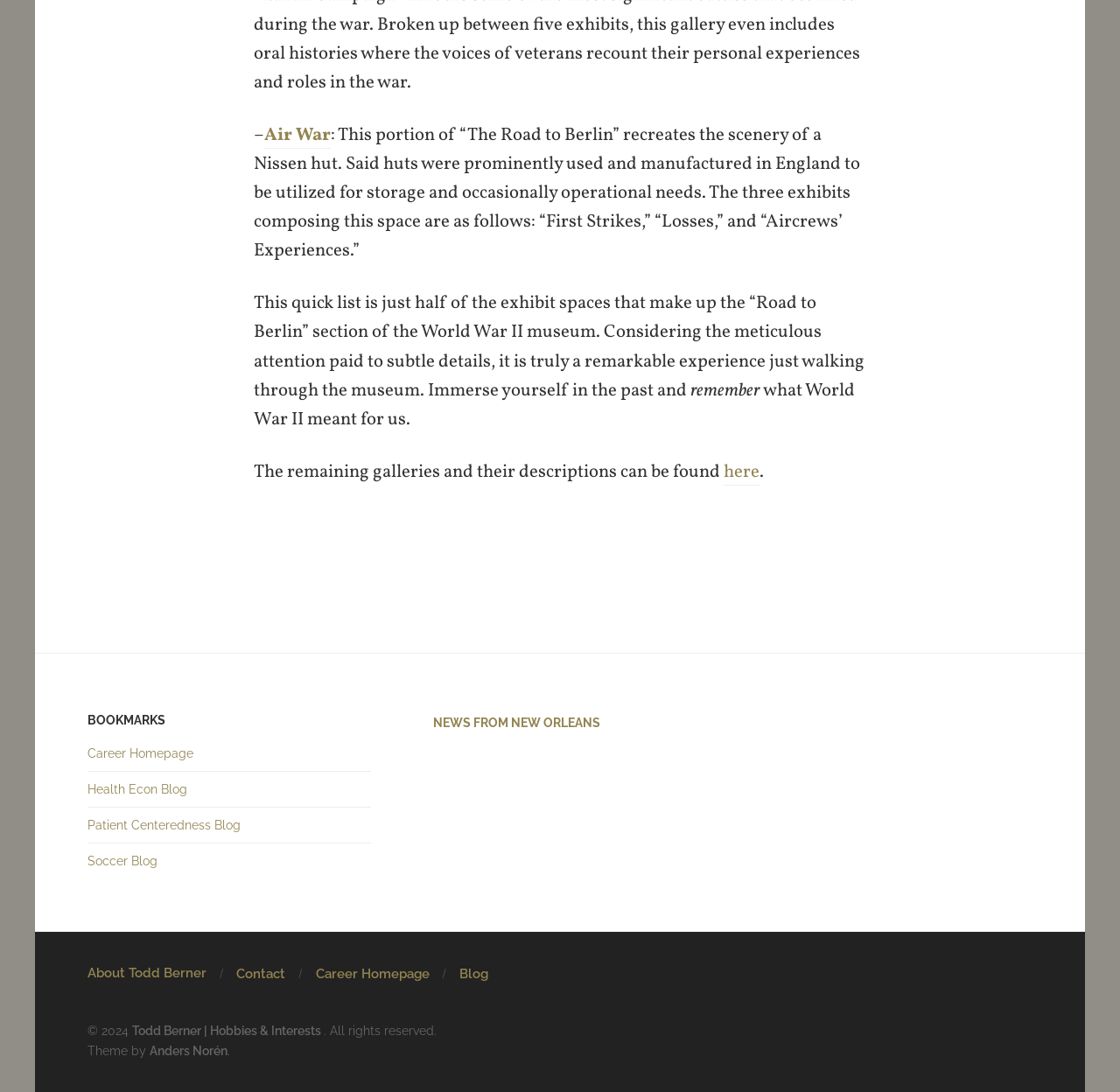What is the author's name?
Refer to the image and provide a one-word or short phrase answer.

Todd Berner